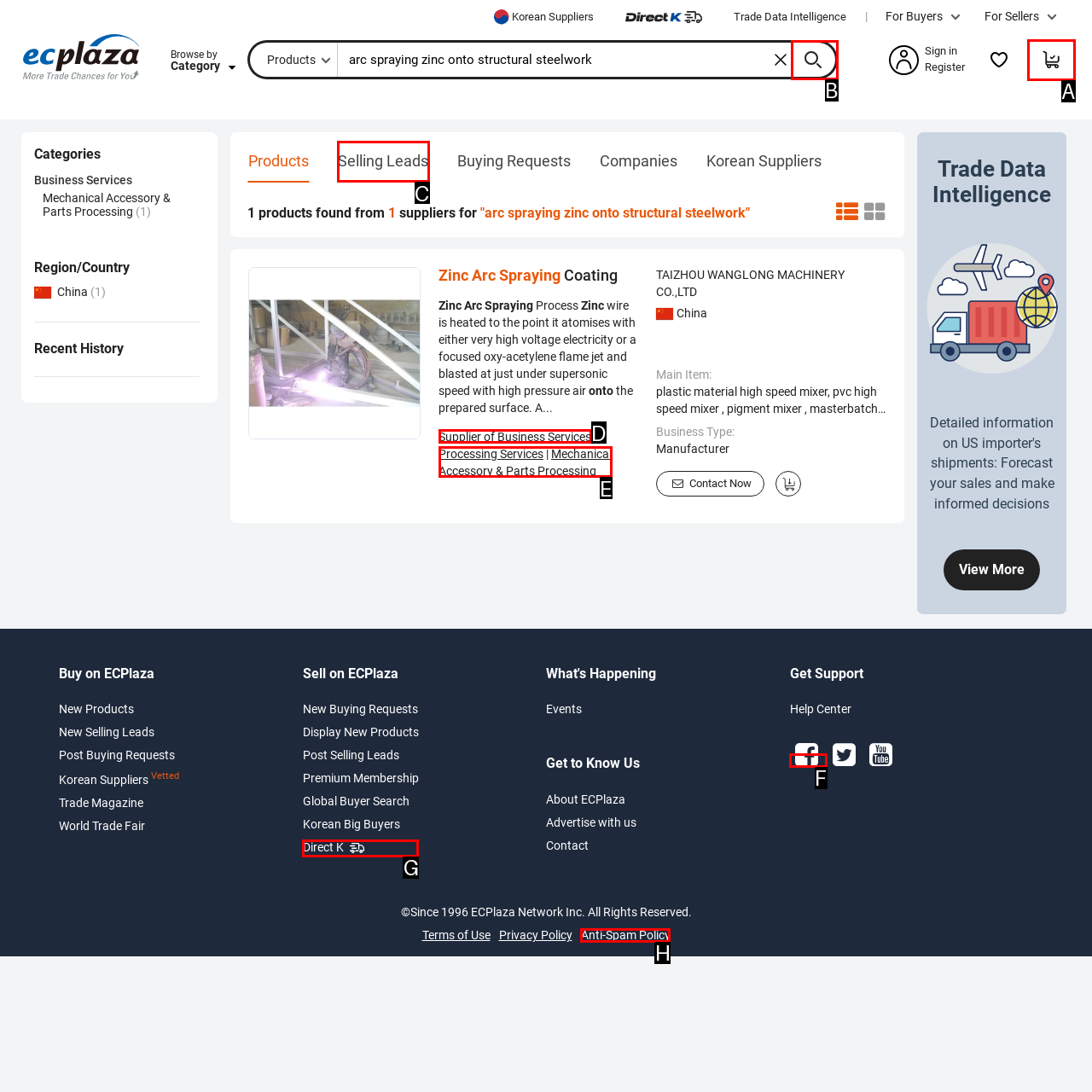With the provided description: iPhone Hidden Battery Features Revealed, select the most suitable HTML element. Respond with the letter of the selected option.

None